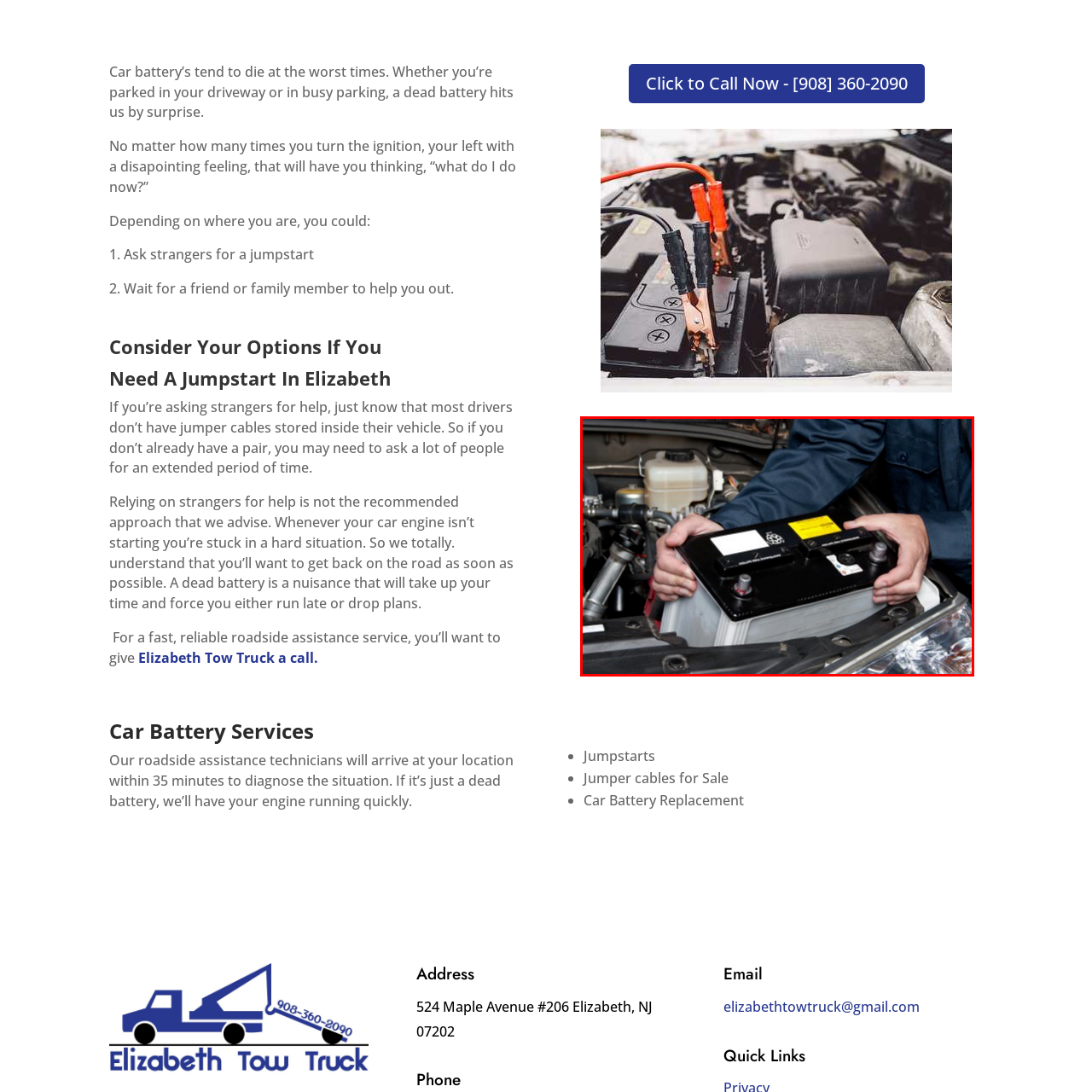What is the color of the car battery?
Inspect the image enclosed by the red bounding box and respond with as much detail as possible.

The car battery in the image is black, and it has a label that is partially visible, indicating specifications or warnings.